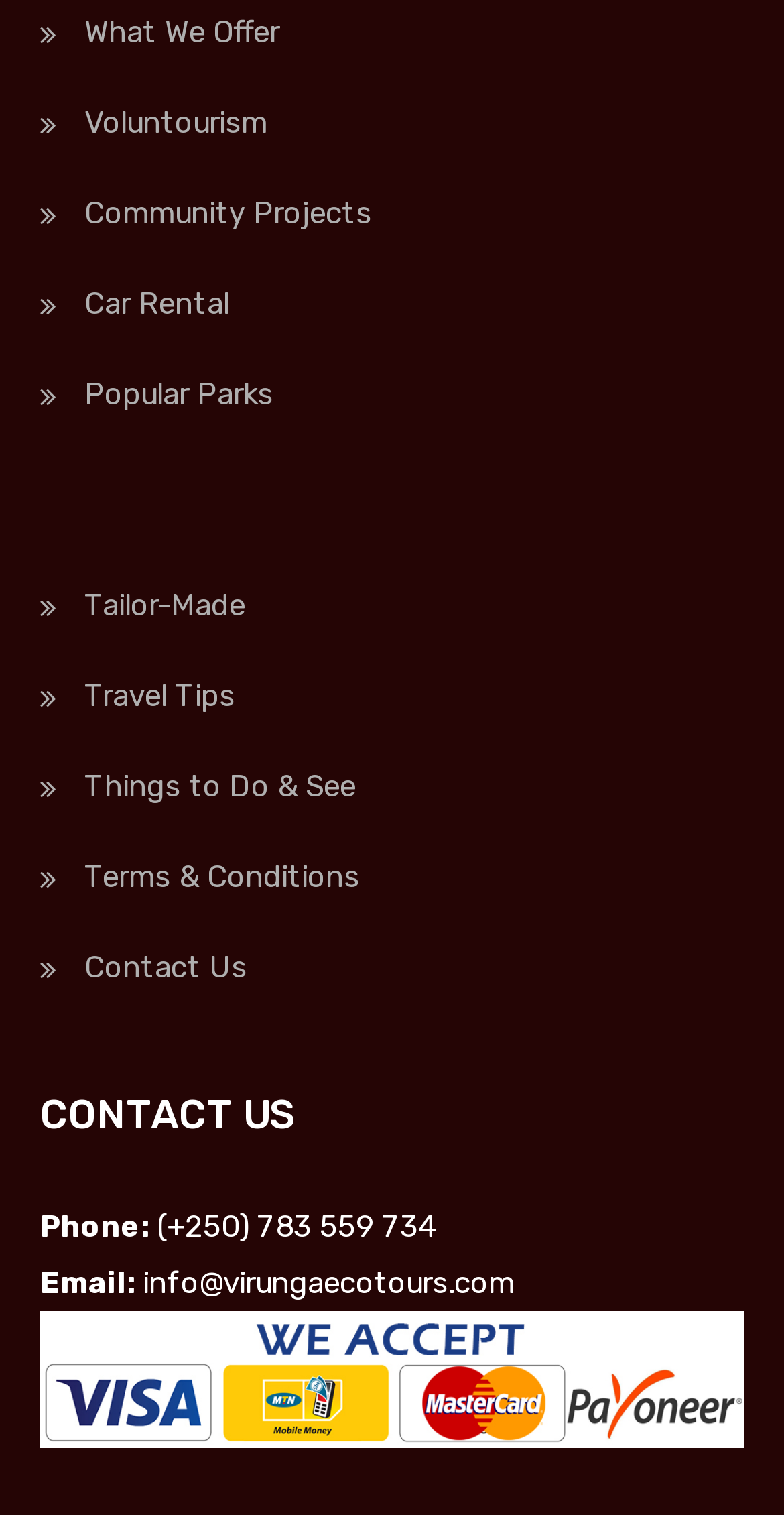What is the purpose of the webpage?
Based on the image, answer the question with a single word or brief phrase.

Travel-related services